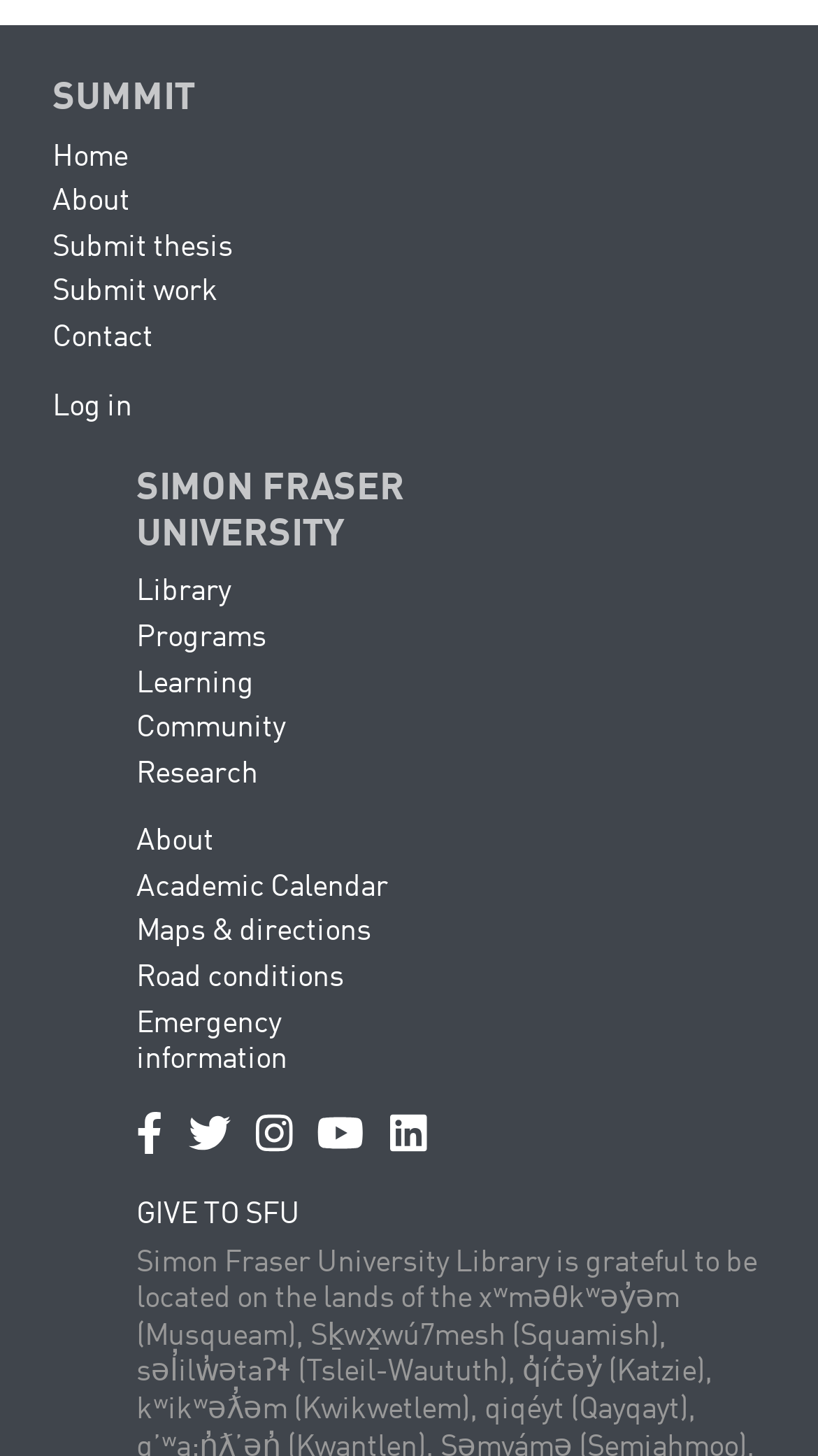Please determine the bounding box coordinates for the element that should be clicked to follow these instructions: "Click on the 'Home' link".

[0.064, 0.097, 0.156, 0.118]